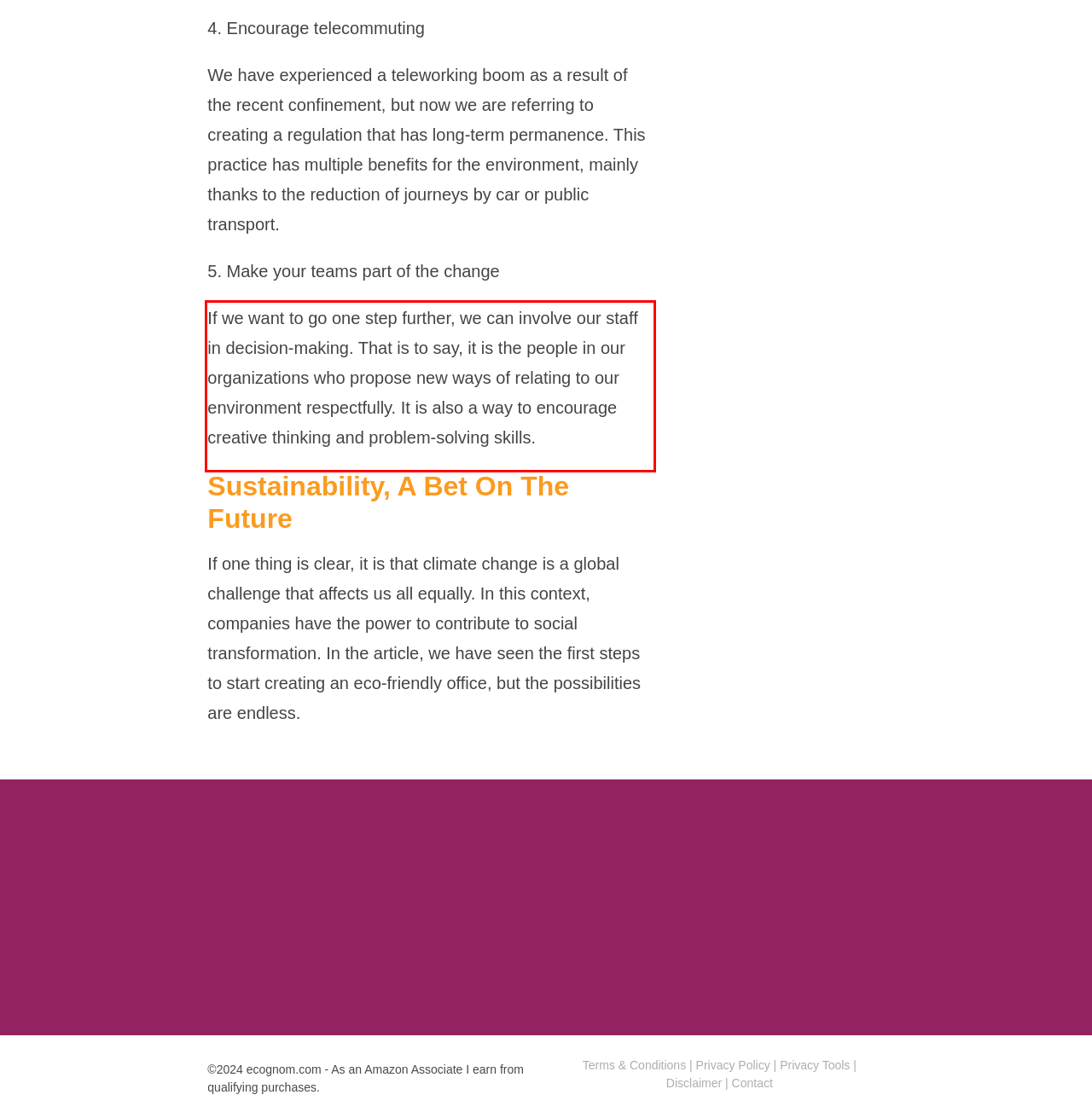Please identify the text within the red rectangular bounding box in the provided webpage screenshot.

If we want to go one step further, we can involve our staff in decision-making. That is to say, it is the people in our organizations who propose new ways of relating to our environment respectfully. It is also a way to encourage creative thinking and problem-solving skills.